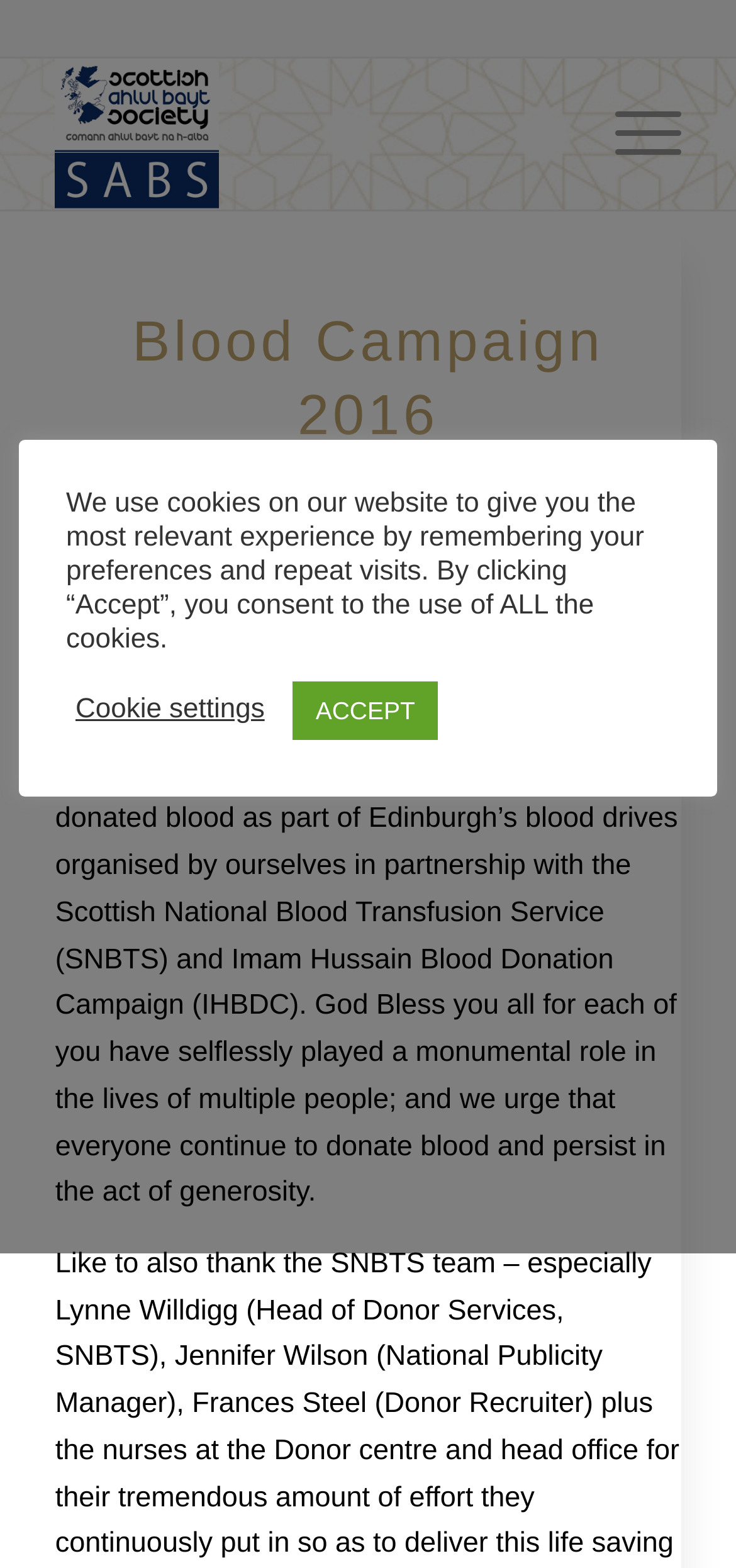What is the tone of the text towards the blood donors?
Answer the question with as much detail as possible.

The tone of the text towards the blood donors can be inferred from the text 'We would like to thank and applaud all those who donated blood... God Bless you all for each of you have selflessly played a monumental role in the lives of multiple people'. This suggests that the tone is appreciative and grateful towards the blood donors.